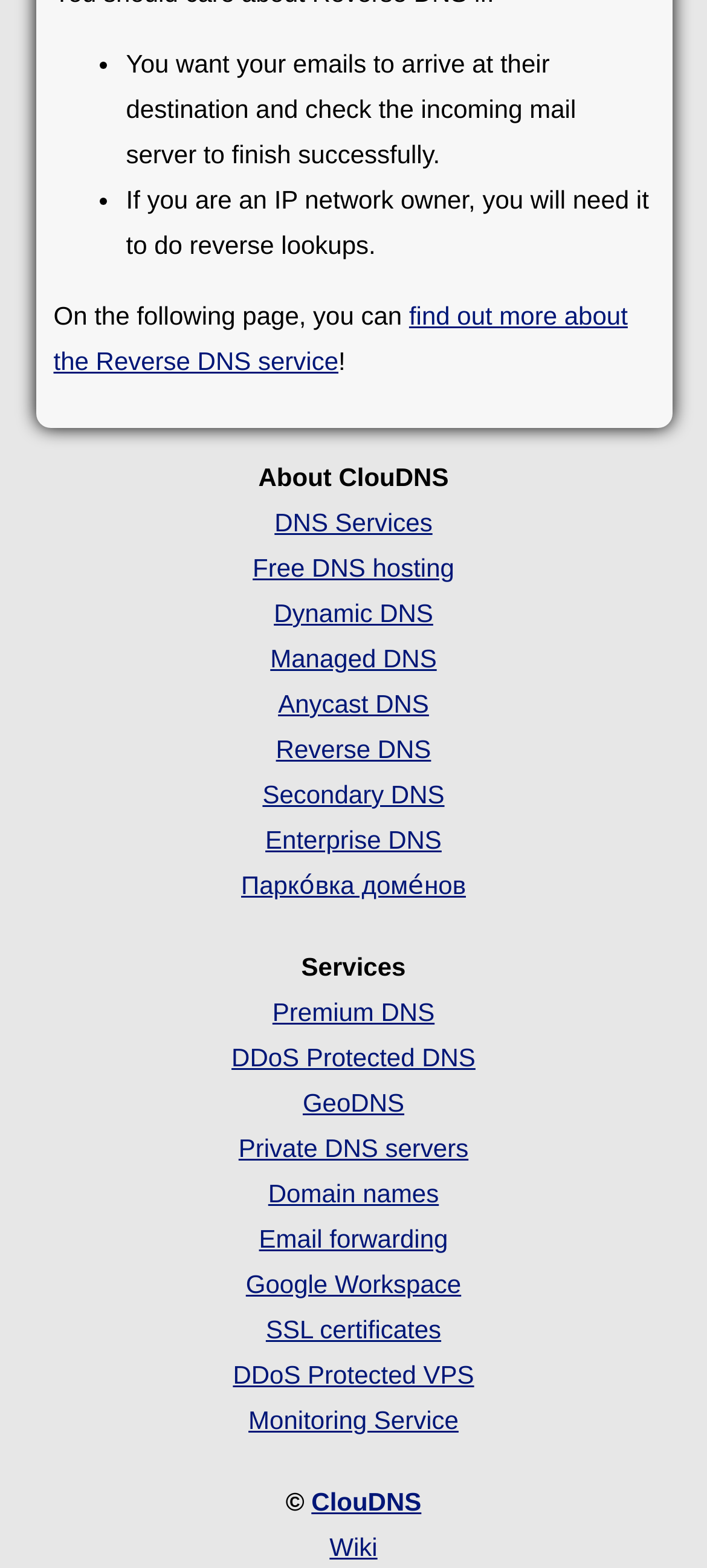What is the symbol used to denote copyright?
Based on the screenshot, provide a one-word or short-phrase response.

©